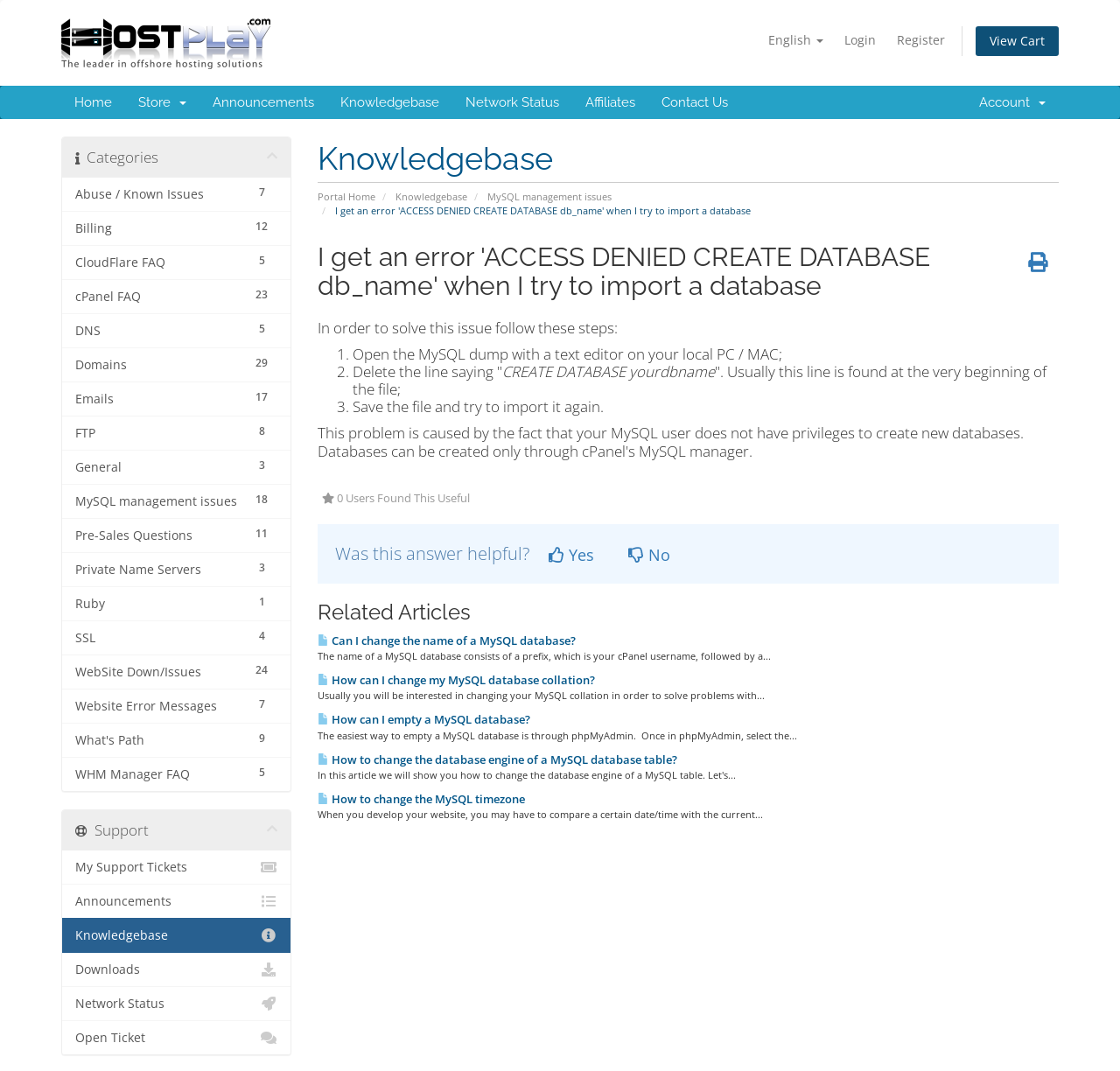Identify the bounding box coordinates of the section that should be clicked to achieve the task described: "View the 'MySQL management issues' category".

[0.435, 0.177, 0.546, 0.189]